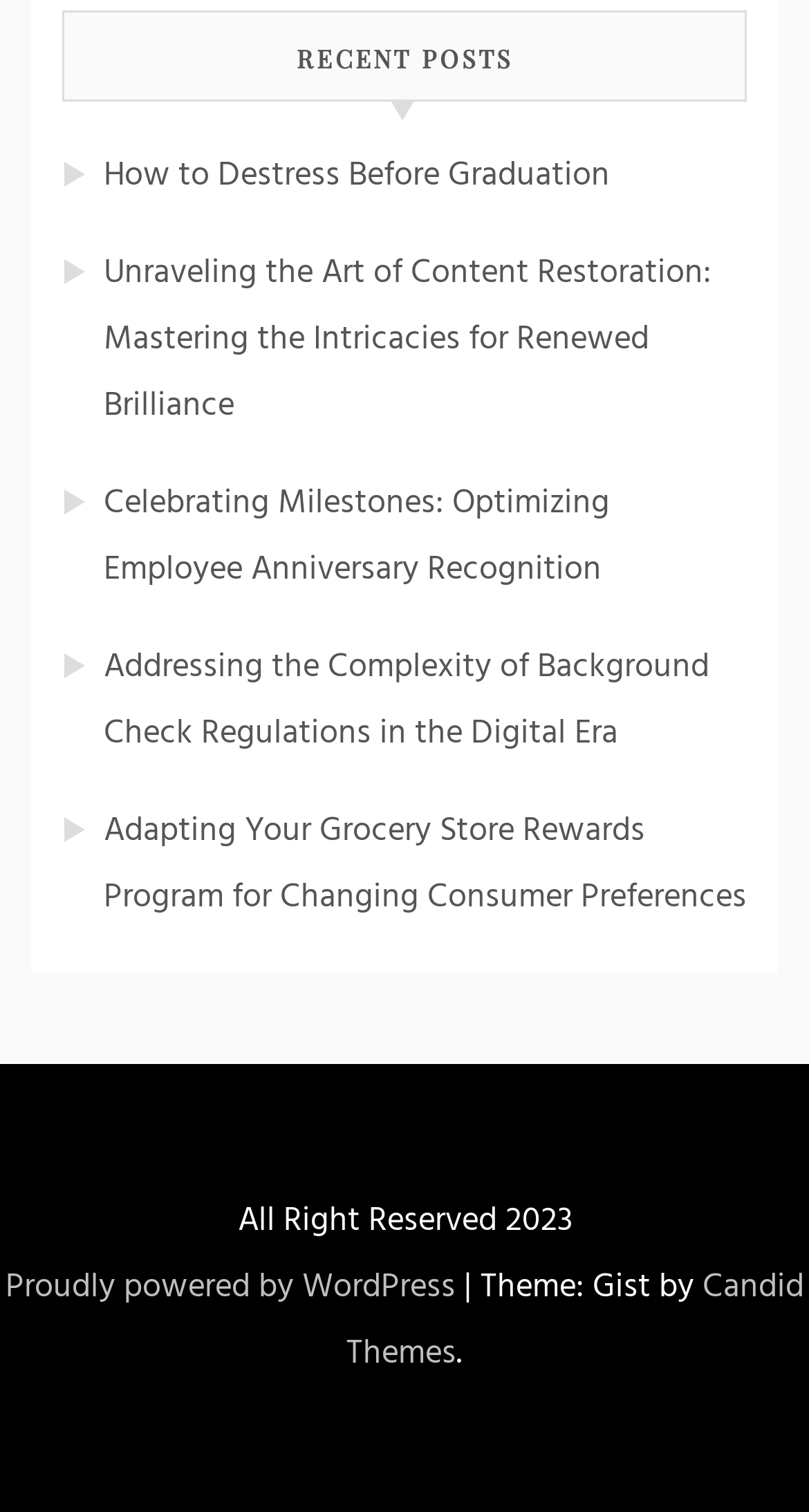How many links are there under 'RECENT POSTS'?
Provide a fully detailed and comprehensive answer to the question.

There are six links listed under the 'RECENT POSTS' heading, each with a different title and description.